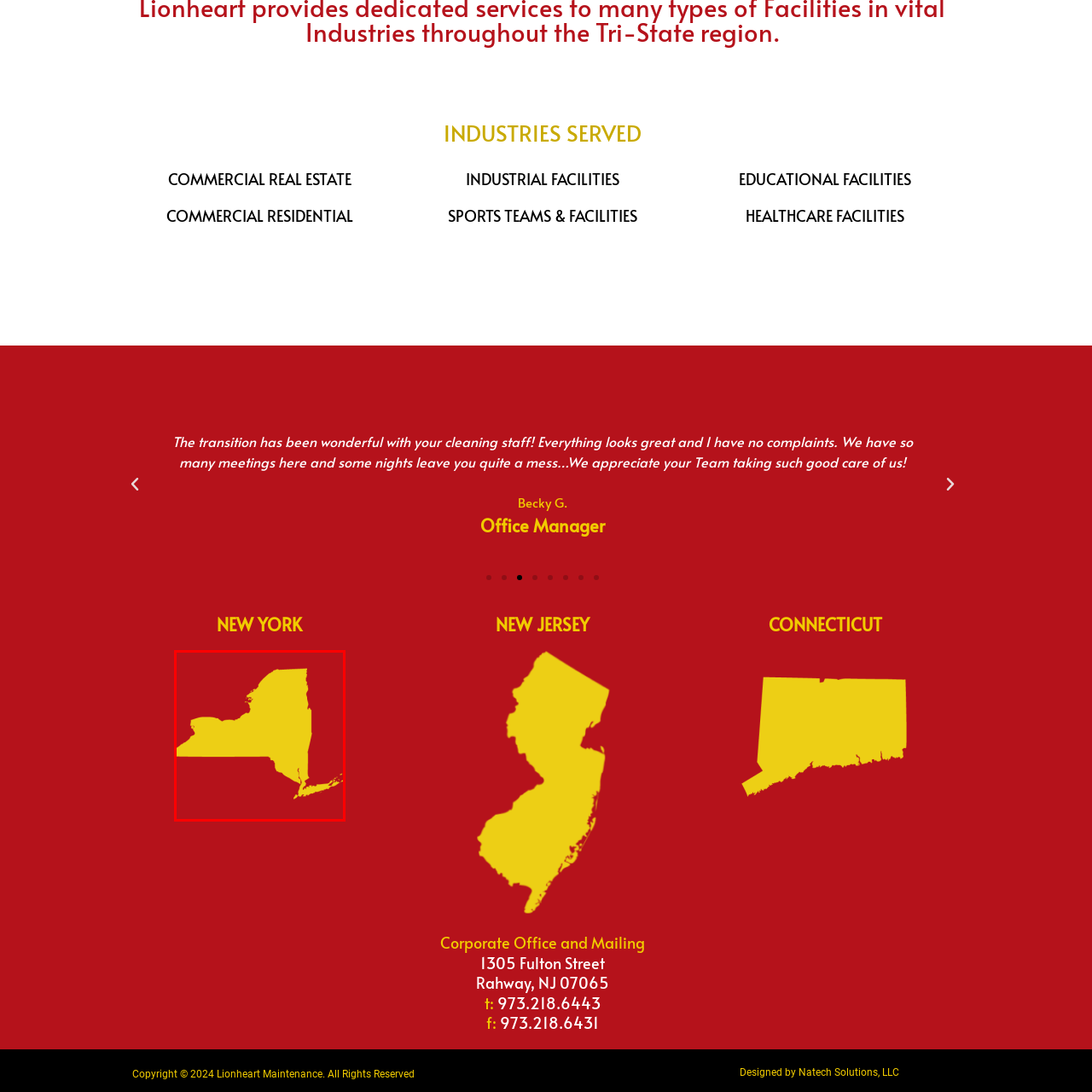Describe in detail the contents of the image highlighted within the red box.

The image features a vibrant representation of the state of New York, depicted in bold yellow against a striking red background. This visual highlights the geographical outline of New York, emphasizing its distinctive shape, which includes notable features such as Long Island on the southeastern edge and the Adirondack region in the north. This graphic could serve as an engaging visual element in discussions related to industries served in the state, particularly within sectors like commercial real estate and logistics, as part of a wider presentation showcasing the region's significance. The composition captures the essence of New York, making it a symbolic representation for various professional and cultural contexts.